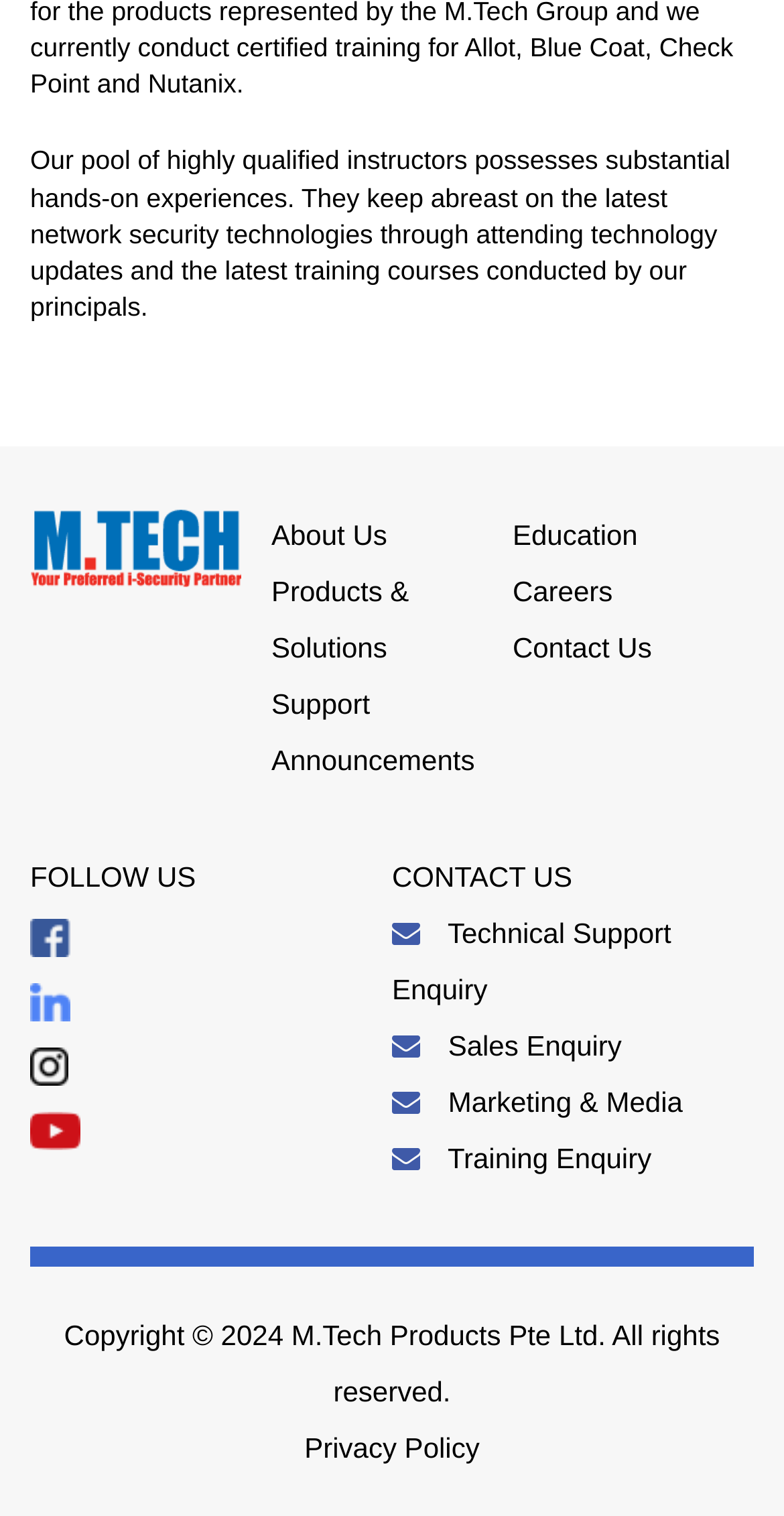Could you locate the bounding box coordinates for the section that should be clicked to accomplish this task: "go to About Us page".

[0.346, 0.343, 0.494, 0.364]